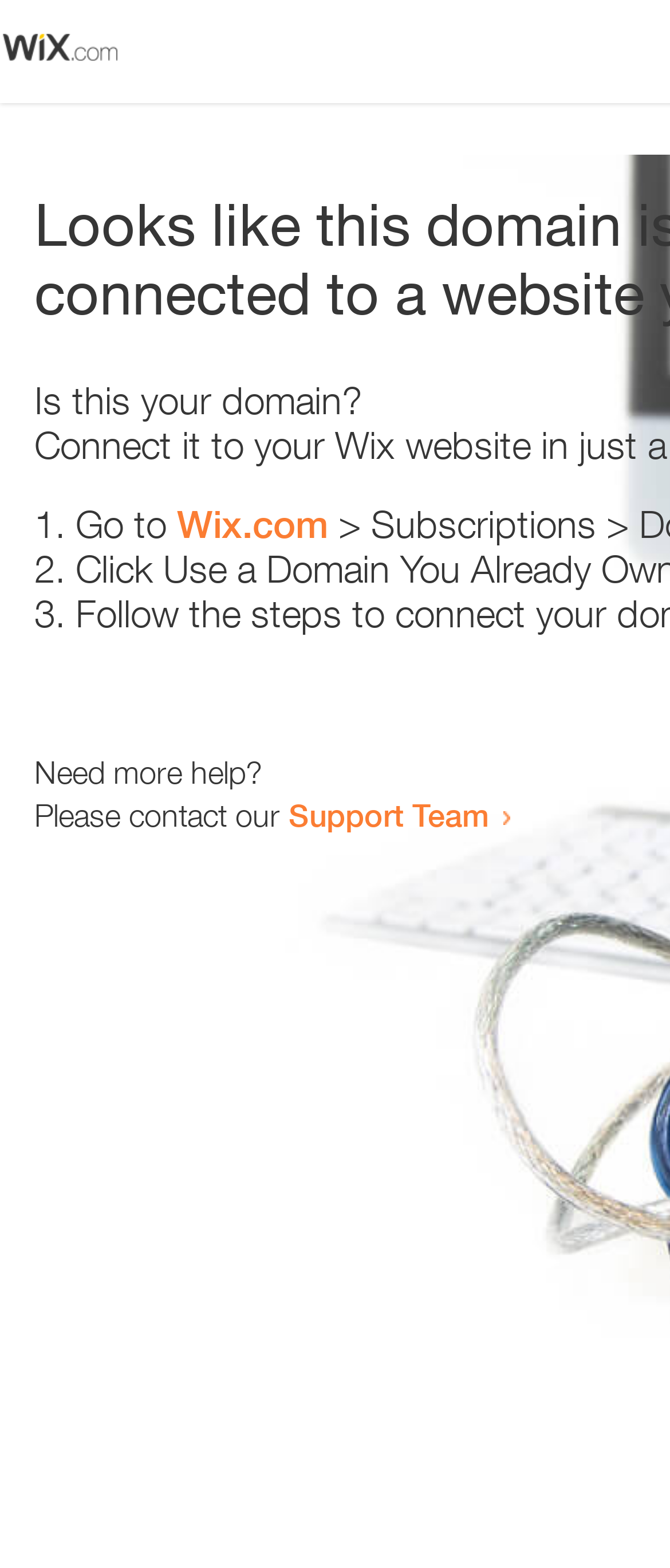What is the main issue on this webpage?
Look at the image and answer the question using a single word or phrase.

Error